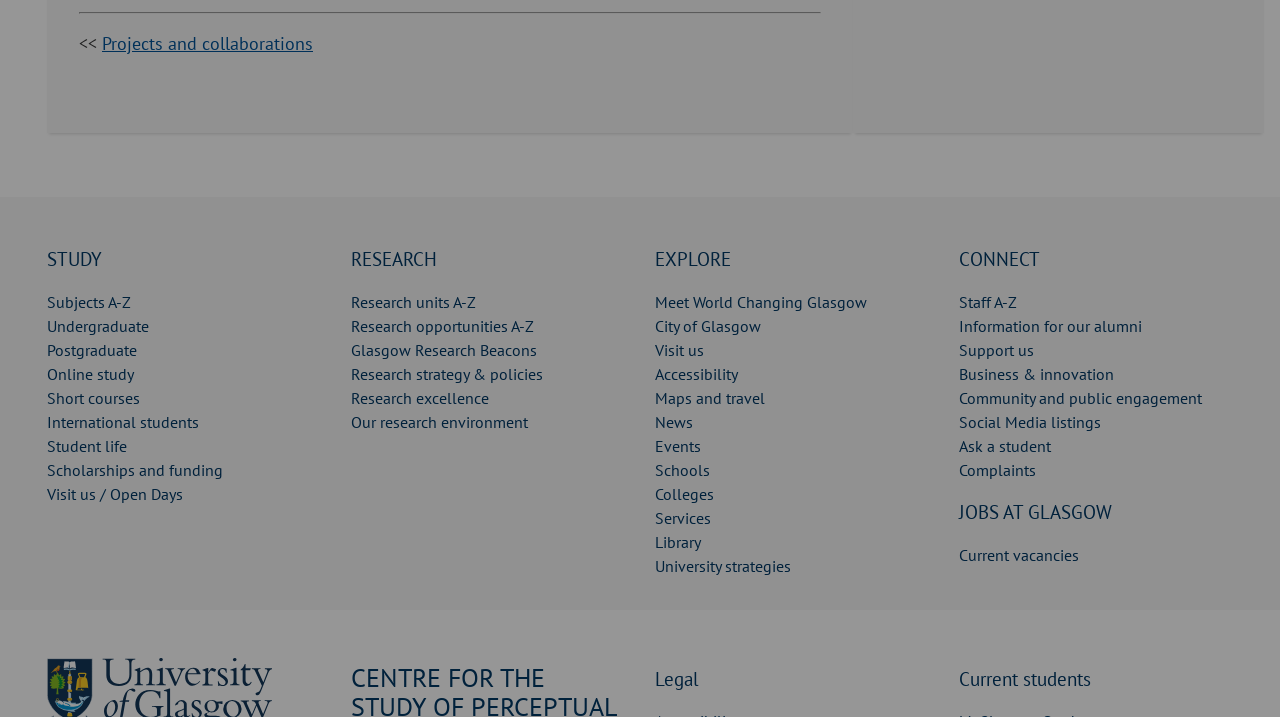Find and specify the bounding box coordinates that correspond to the clickable region for the instruction: "Click on 'STUDY'".

[0.037, 0.342, 0.251, 0.382]